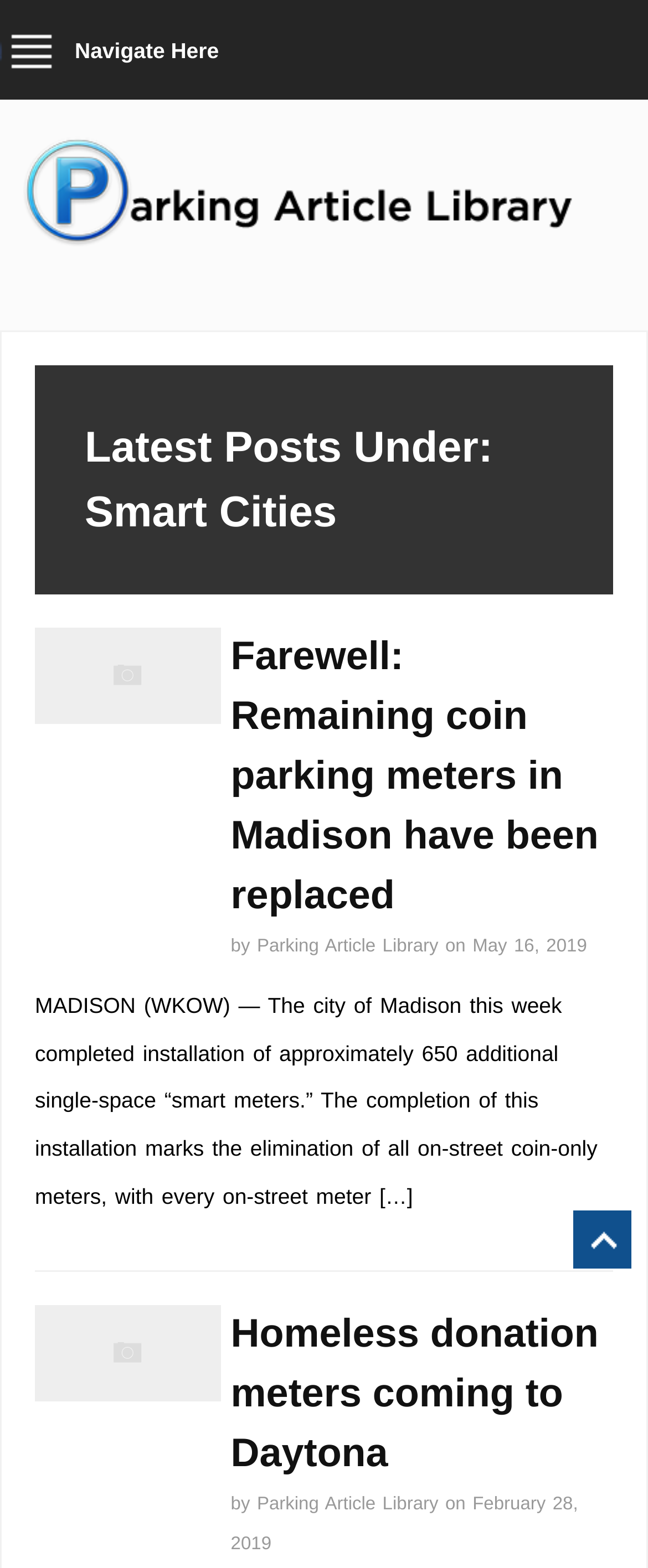Please reply with a single word or brief phrase to the question: 
What is the date of the latest article?

May 16, 2019